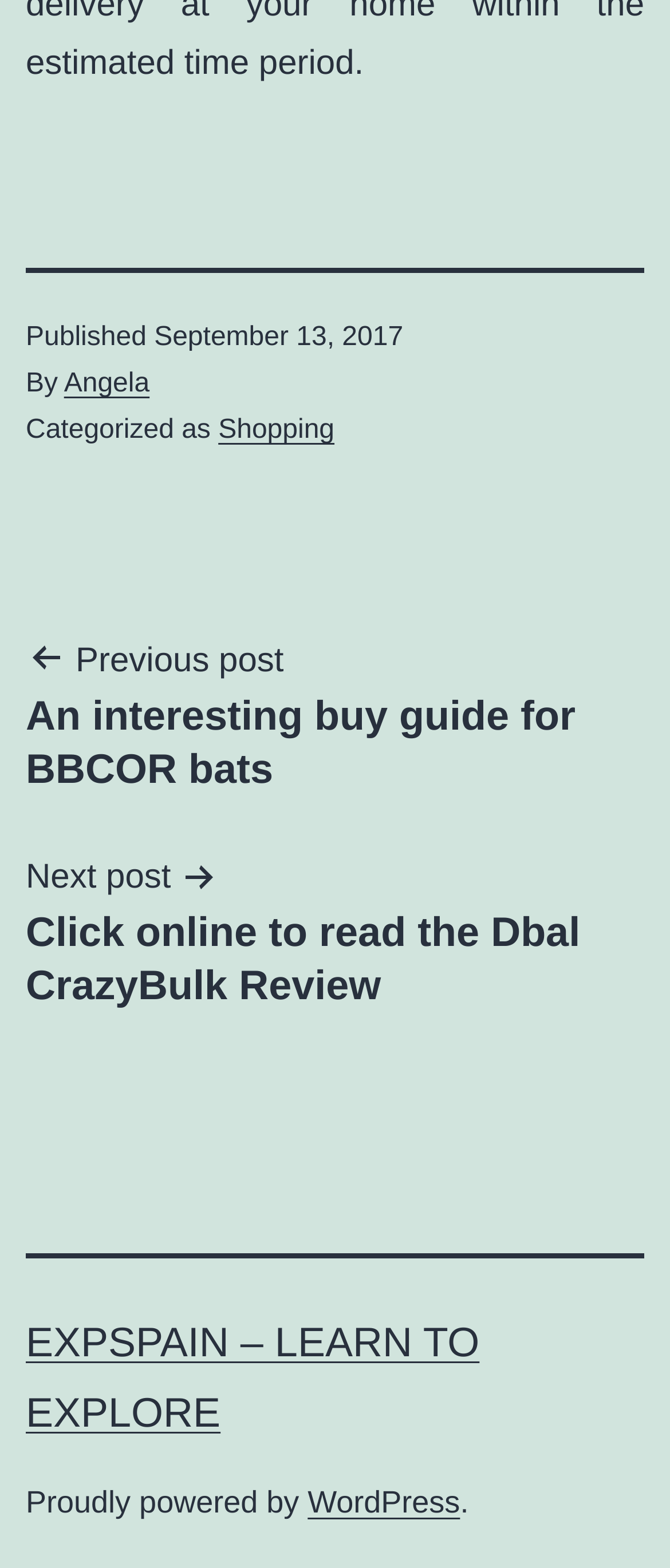Refer to the image and provide an in-depth answer to the question:
Who is the author of the post?

I found the author's name by looking at the footer section of the webpage, where it says 'By' followed by the link 'Angela', which indicates that Angela is the author of the post.